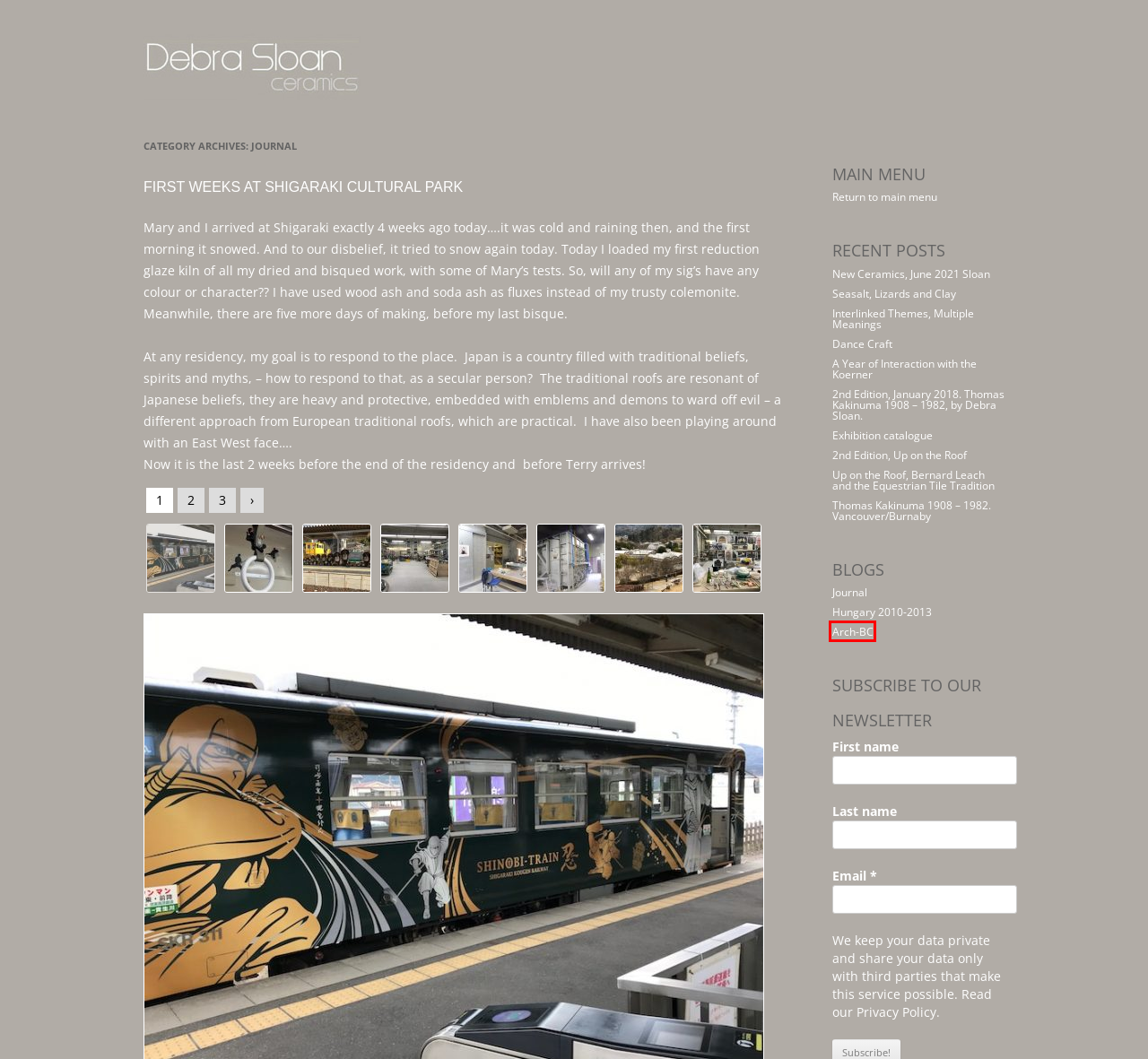You are provided with a screenshot of a webpage containing a red rectangle bounding box. Identify the webpage description that best matches the new webpage after the element in the bounding box is clicked. Here are the potential descriptions:
A. Exhibition catalogue
B. First weeks at Shigaraki Cultural Park - Debra Sloan
C. Debra Sloan - Standing Figures
D. Dance Craft
E. Arch-BC | Debra Sloan
F. Up on the Roof, Bernard Leach and the Equestrian Tile Tradition - Debra Sloan
G. Seasalt, Lizards and Clay
H. A Year of Interaction with the Koerner - Debra Sloan

E